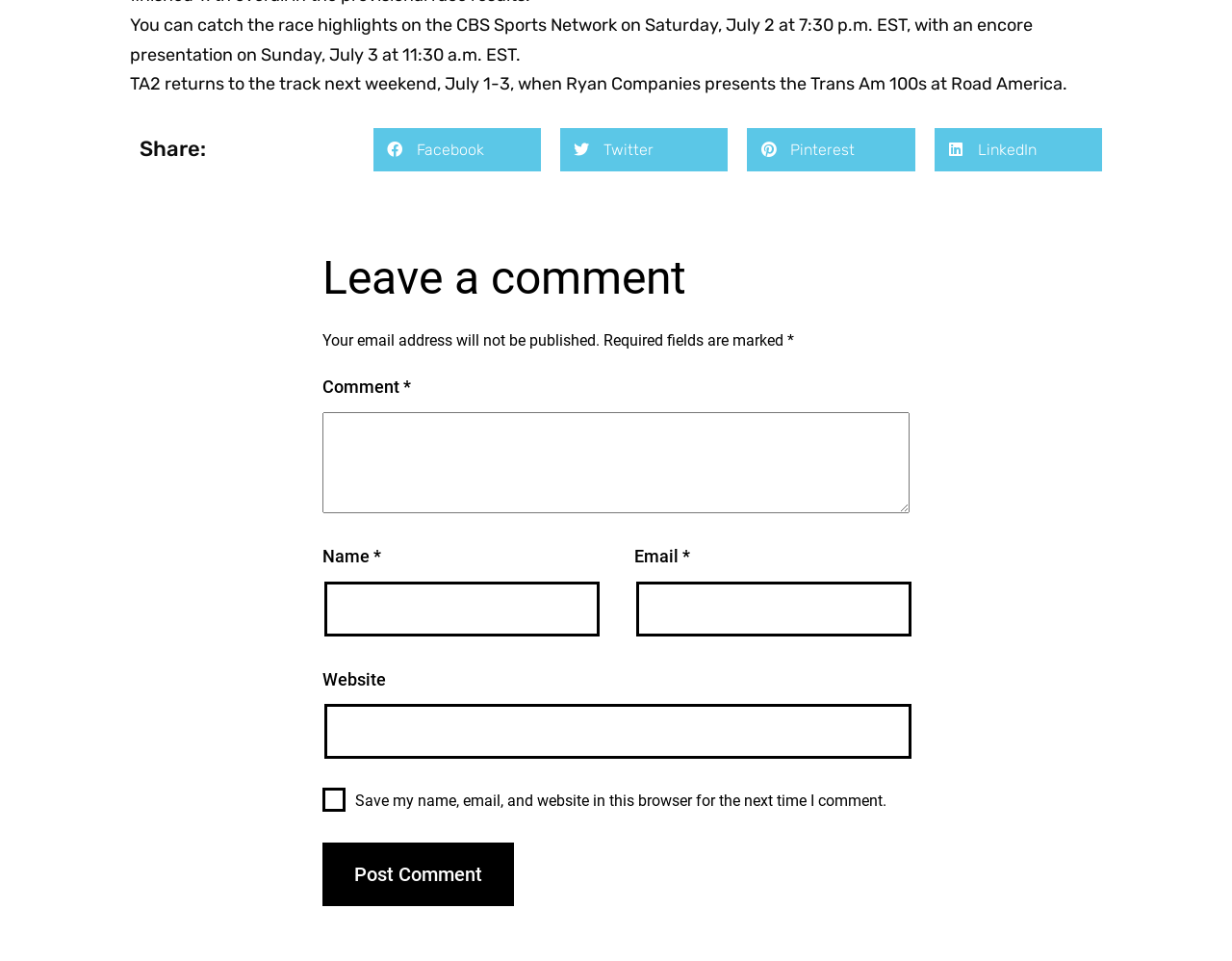Specify the bounding box coordinates of the area to click in order to execute this command: 'Post a comment'. The coordinates should consist of four float numbers ranging from 0 to 1, and should be formatted as [left, top, right, bottom].

[0.262, 0.877, 0.417, 0.943]